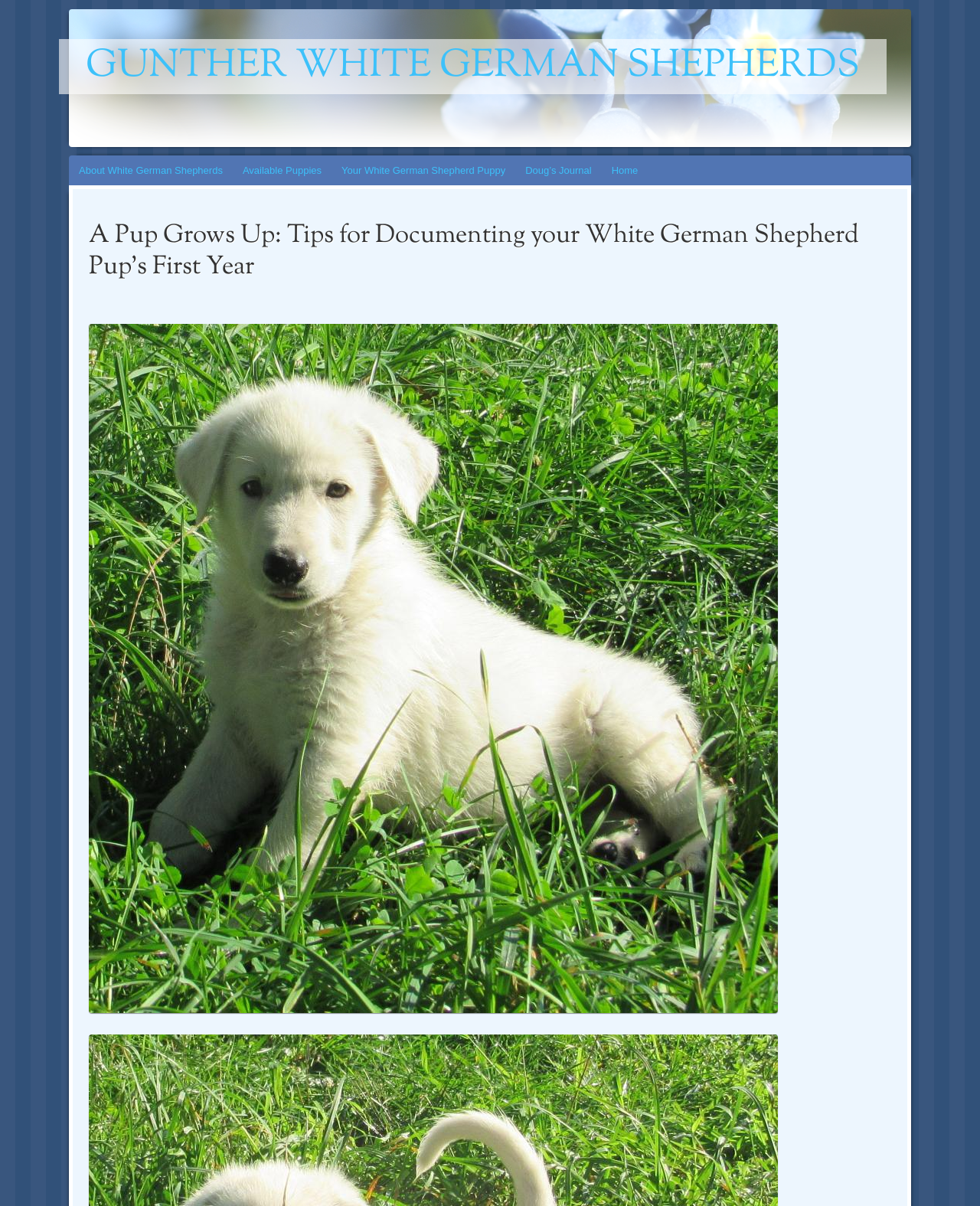Extract the main heading from the webpage content.

GUNTHER WHITE GERMAN SHEPHERDS